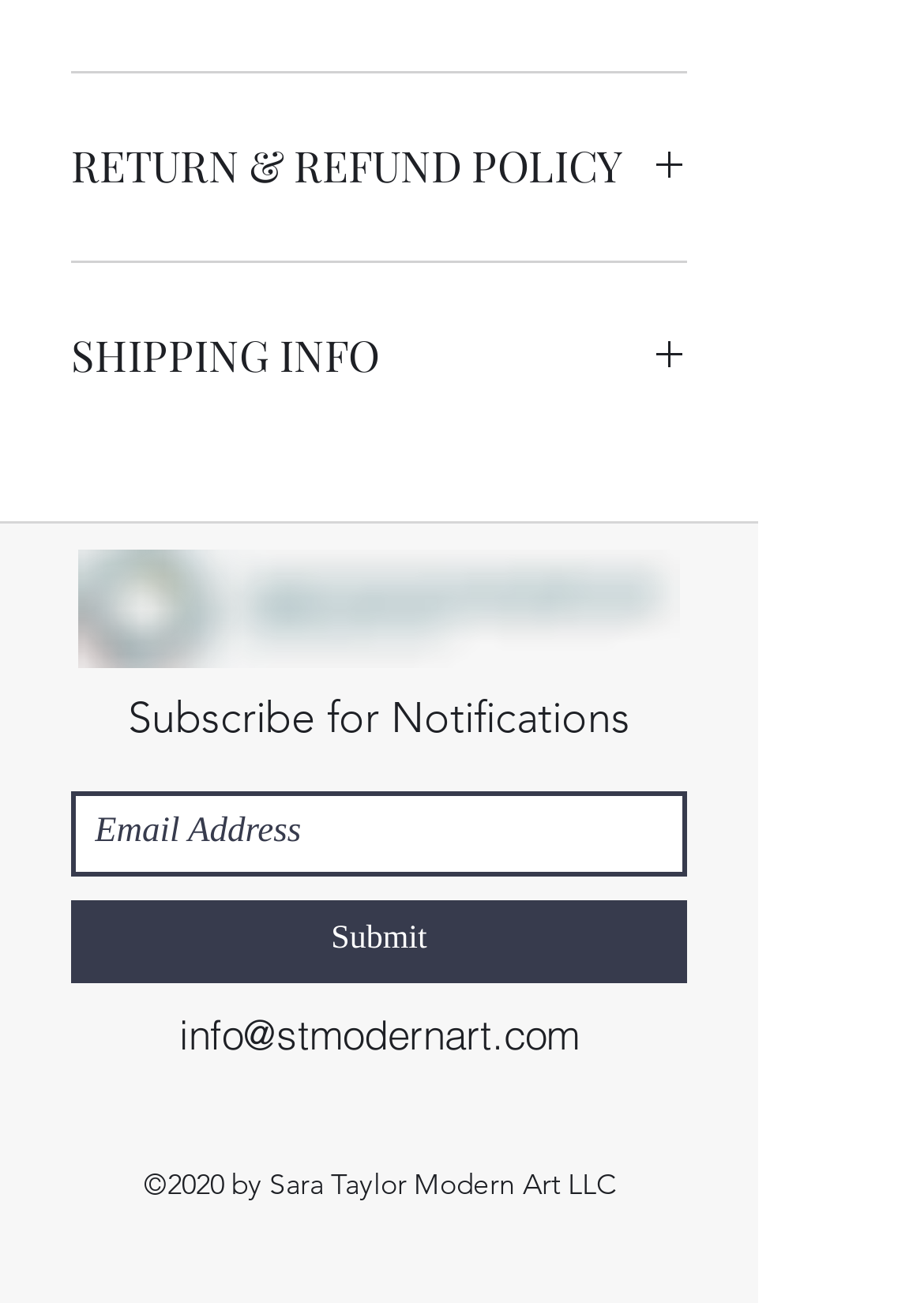Pinpoint the bounding box coordinates of the clickable area necessary to execute the following instruction: "View SHIPPING INFO". The coordinates should be given as four float numbers between 0 and 1, namely [left, top, right, bottom].

[0.077, 0.246, 0.744, 0.303]